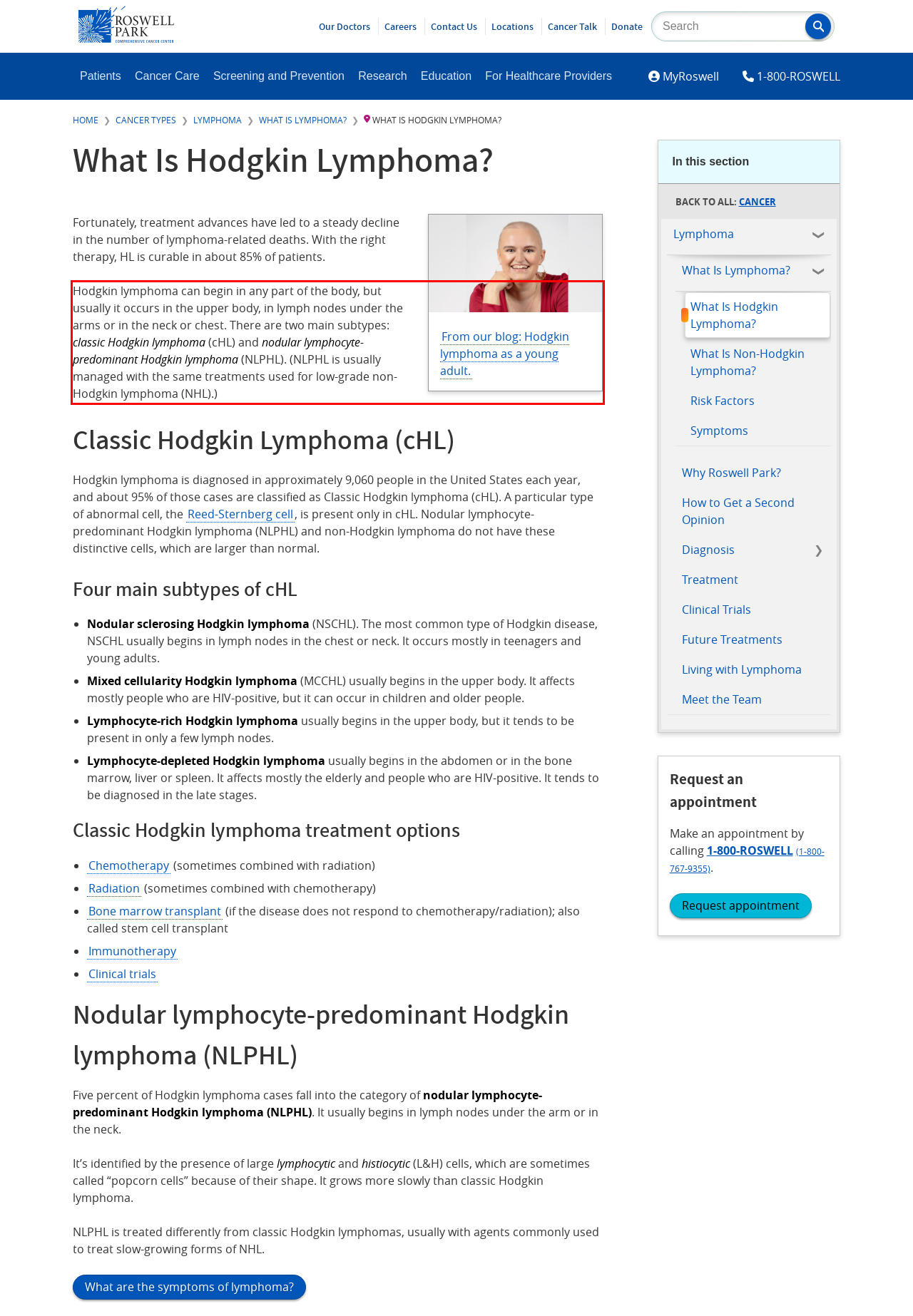Examine the webpage screenshot and use OCR to obtain the text inside the red bounding box.

Hodgkin lymphoma can begin in any part of the body, but usually it occurs in the upper body, in lymph nodes under the arms or in the neck or chest. There are two main subtypes: classic Hodgkin lymphoma (cHL) and nodular lymphocyte-predominant Hodgkin lymphoma (NLPHL). (NLPHL is usually managed with the same treatments used for low-grade non-Hodgkin lymphoma (NHL).)